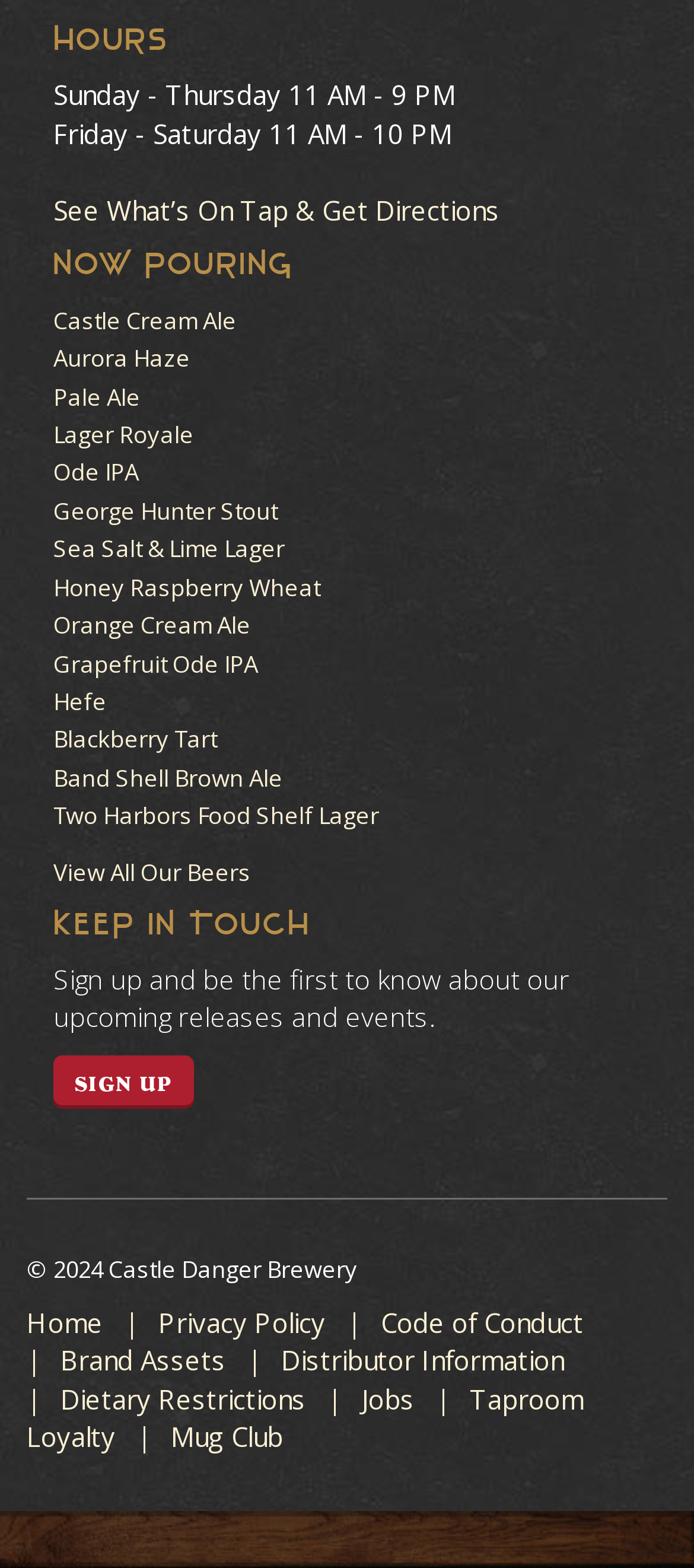What can you do by clicking the 'SIGN UP' link?
Utilize the image to construct a detailed and well-explained answer.

I found the 'SIGN UP' link under the 'KEEP IN TOUCH' section, which suggests that clicking it will allow you to sign up for updates about the brewery's upcoming releases and events.